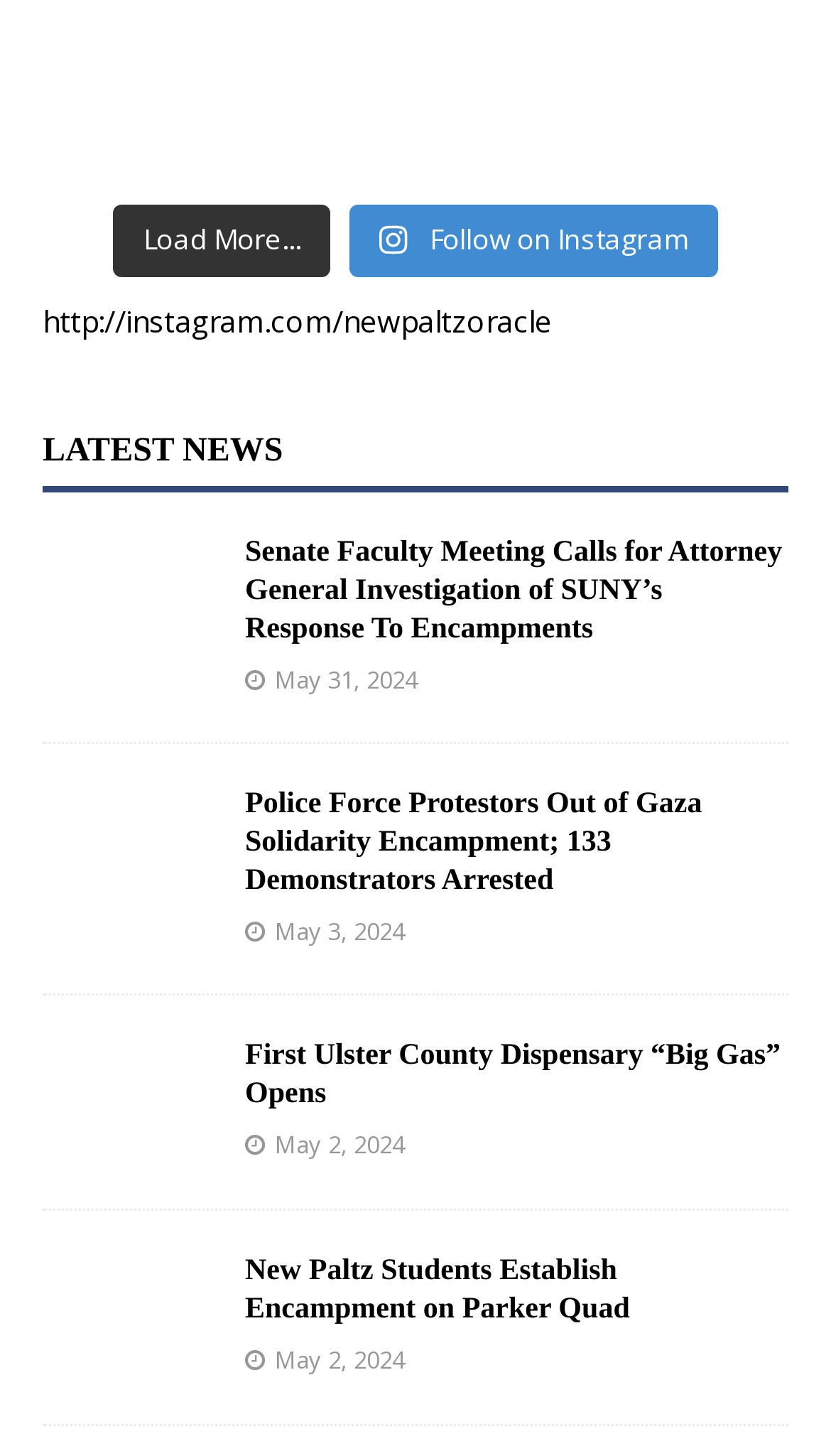Find the bounding box coordinates for the area that must be clicked to perform this action: "Read about the Attorney General investigation".

[0.295, 0.369, 0.941, 0.444]